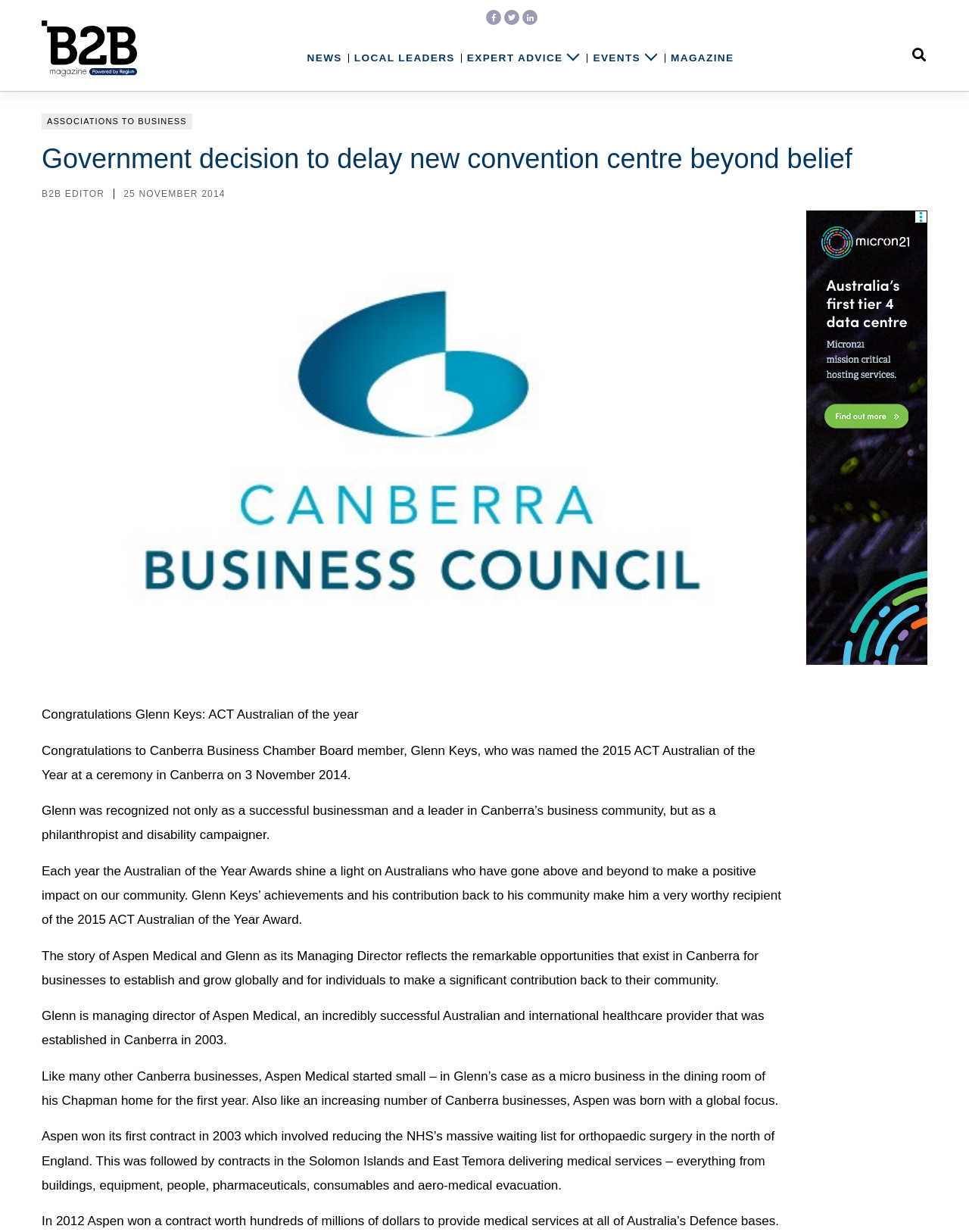Review the image closely and give a comprehensive answer to the question: In which year was Aspen Medical established?

I found the answer by reading the text on the webpage, specifically the sentence 'Glenn is managing director of Aspen Medical, an incredibly successful Australian and international healthcare provider that was established in Canberra in 2003.'